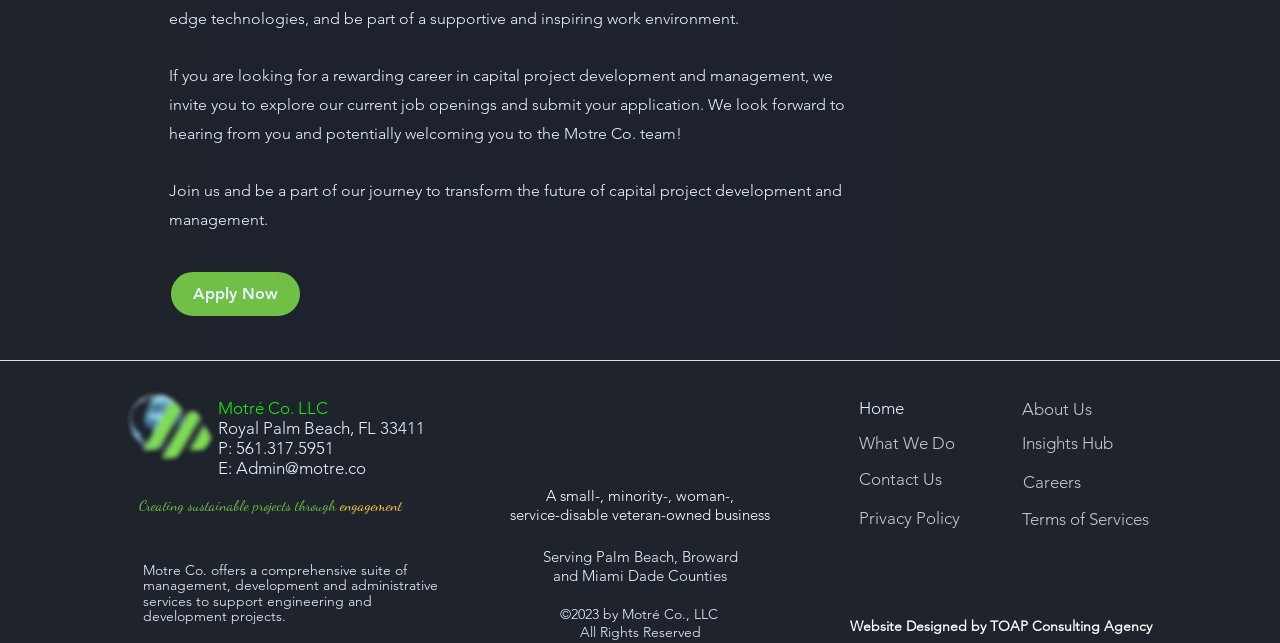Please identify the bounding box coordinates of the element that needs to be clicked to execute the following command: "Visit the home page". Provide the bounding box using four float numbers between 0 and 1, formatted as [left, top, right, bottom].

[0.671, 0.619, 0.709, 0.65]